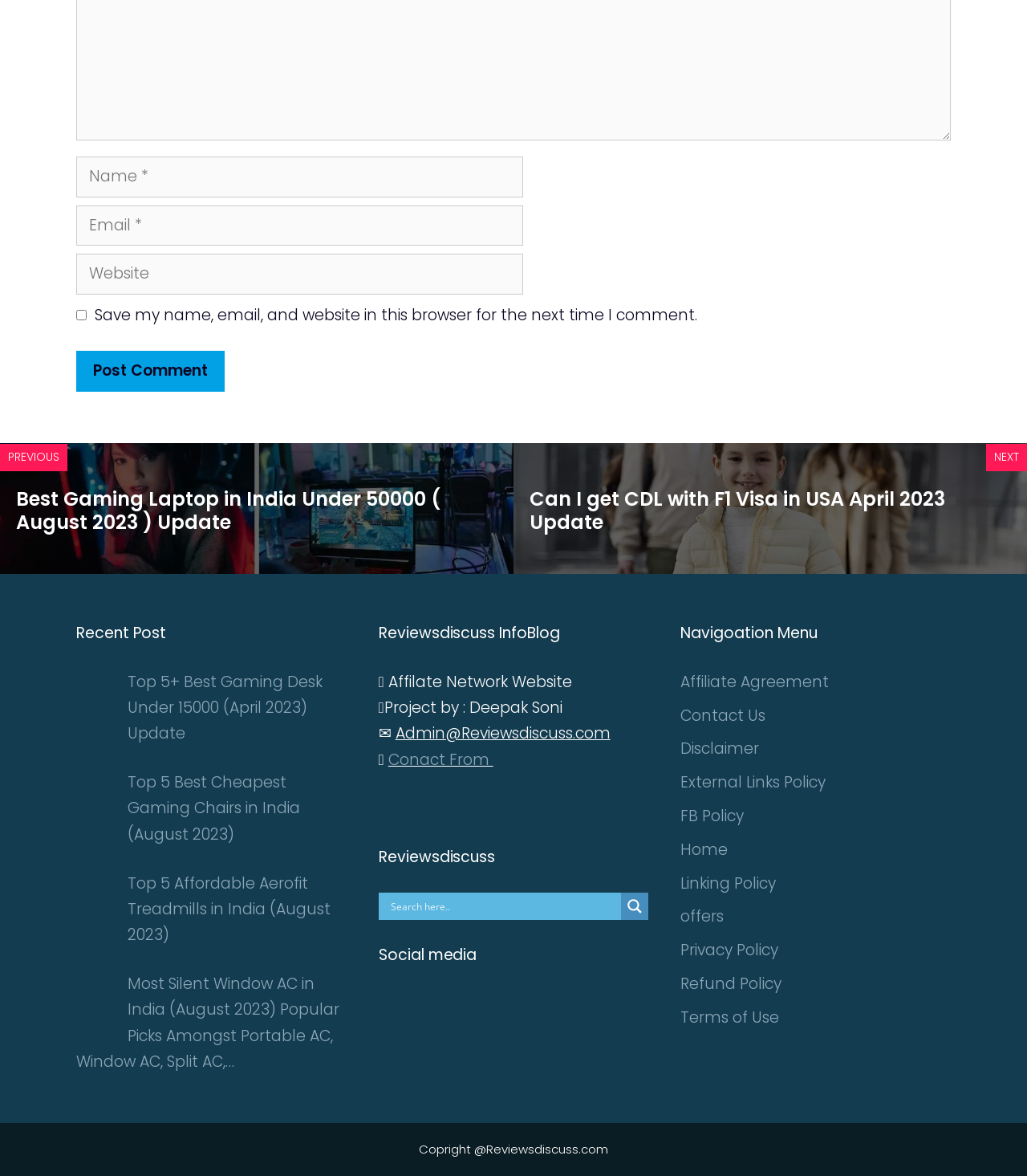Use a single word or phrase to answer the question:
How many recent posts are listed?

4